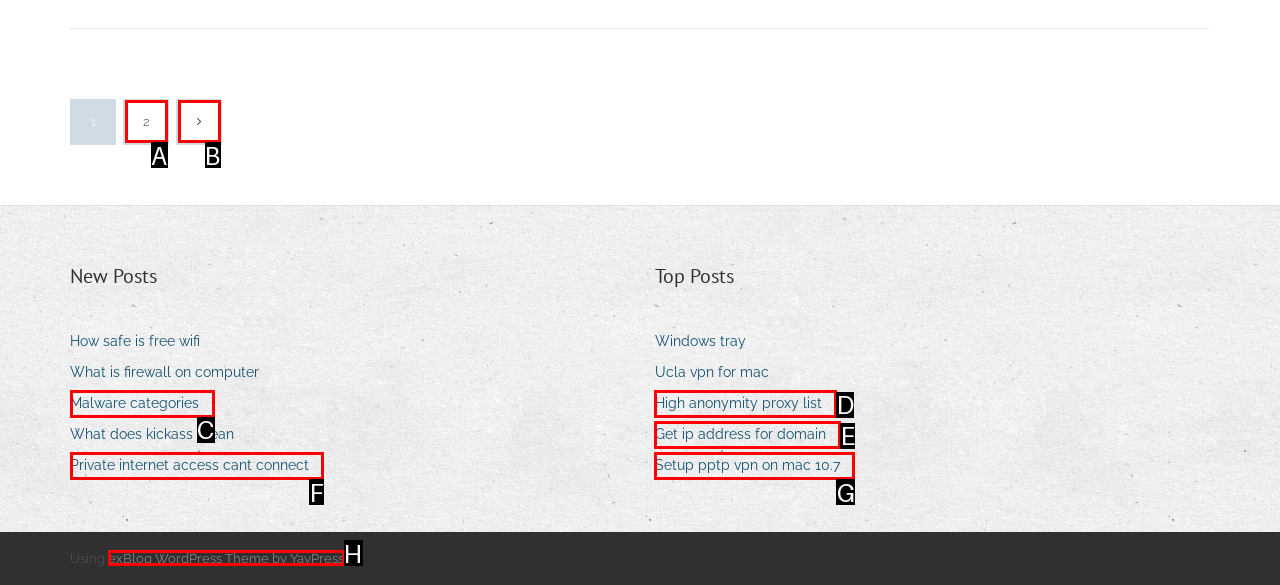Given the task: Learn about private internet access, indicate which boxed UI element should be clicked. Provide your answer using the letter associated with the correct choice.

F